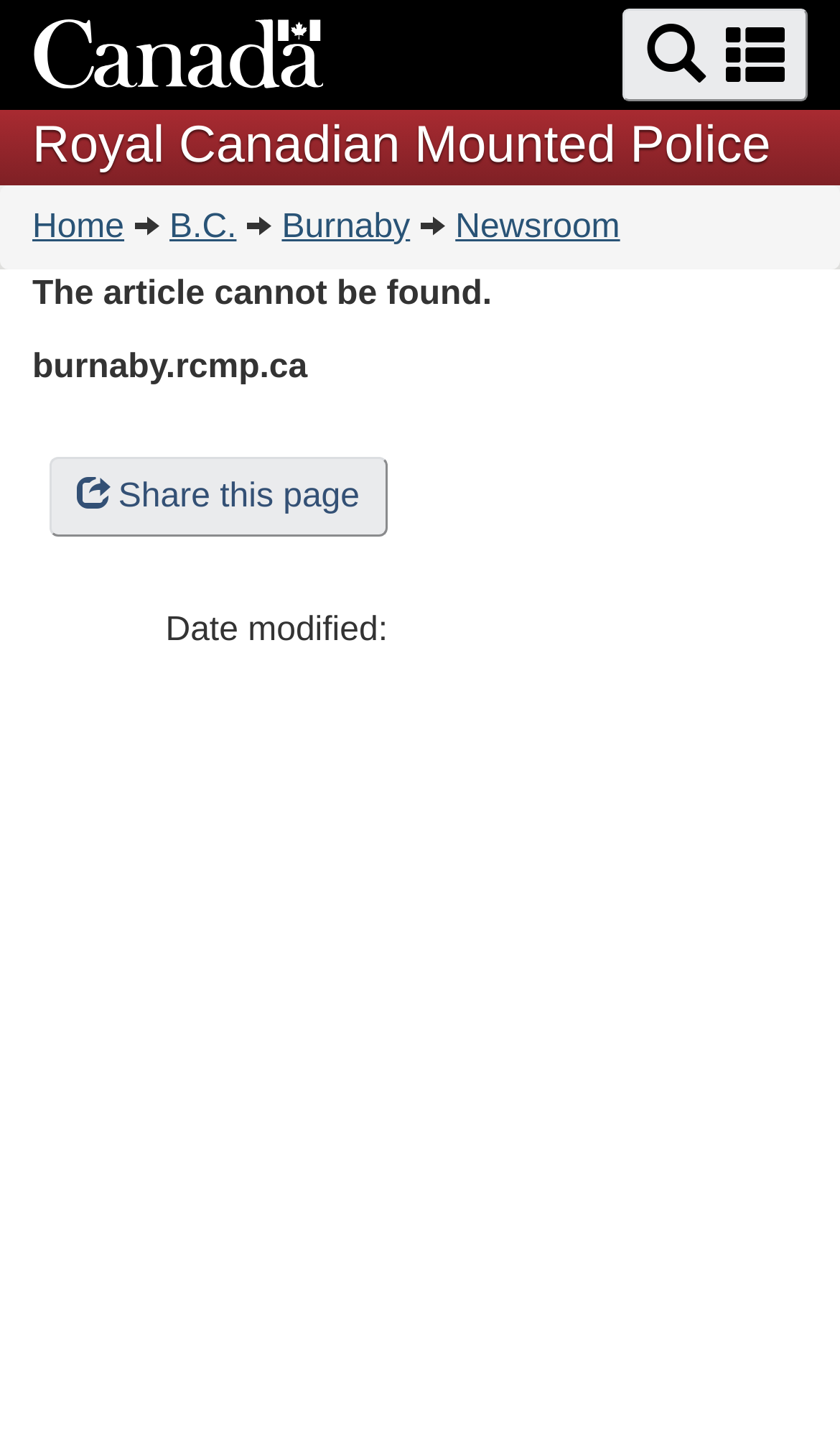Give the bounding box coordinates for this UI element: "Search and menus". The coordinates should be four float numbers between 0 and 1, arranged as [left, top, right, bottom].

[0.741, 0.006, 0.962, 0.071]